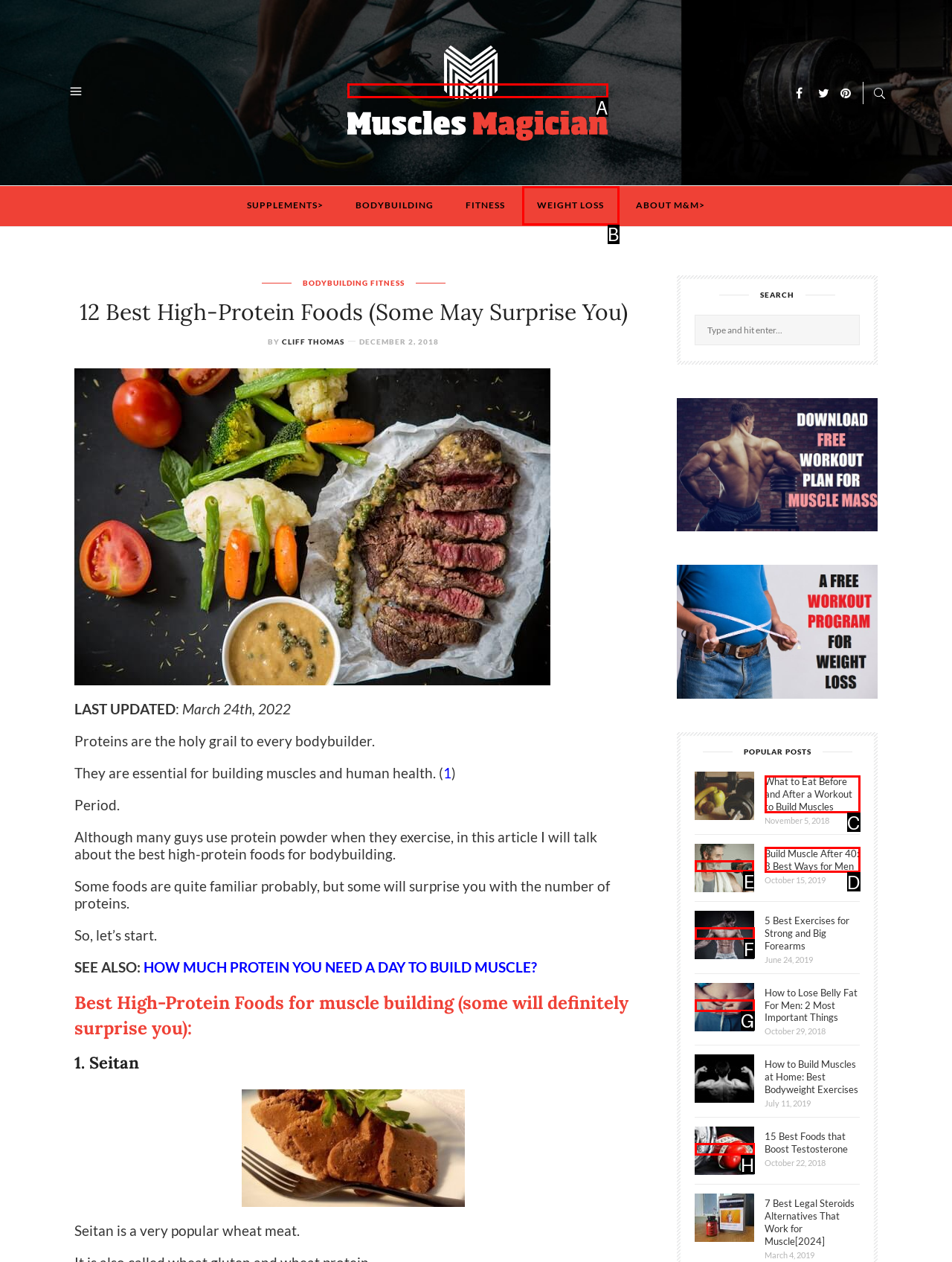Given the task: View the popular post about how to build muscle after 40, tell me which HTML element to click on.
Answer with the letter of the correct option from the given choices.

E